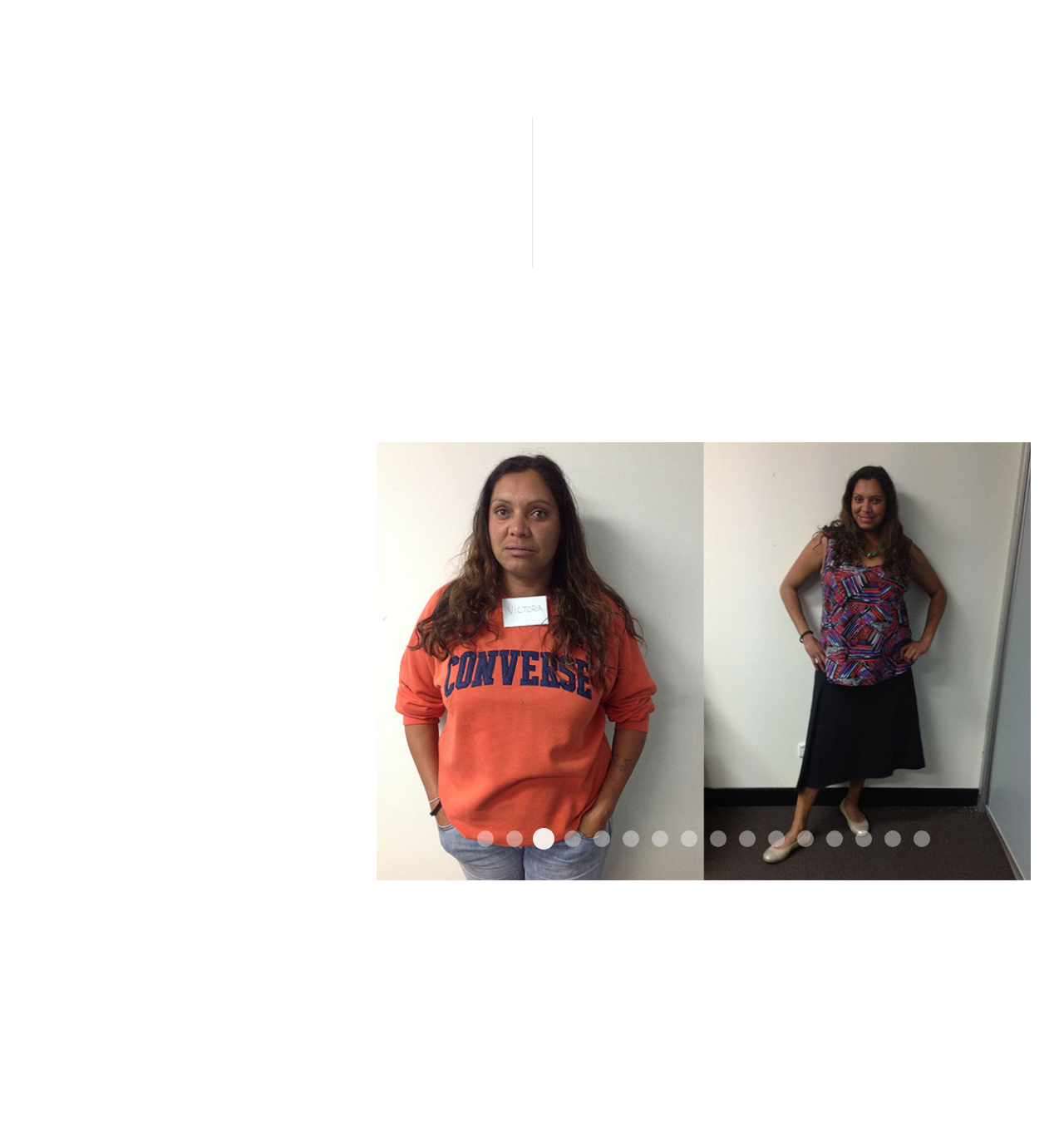Please provide a brief answer to the question using only one word or phrase: 
Are the links arranged vertically or horizontally?

Horizontally